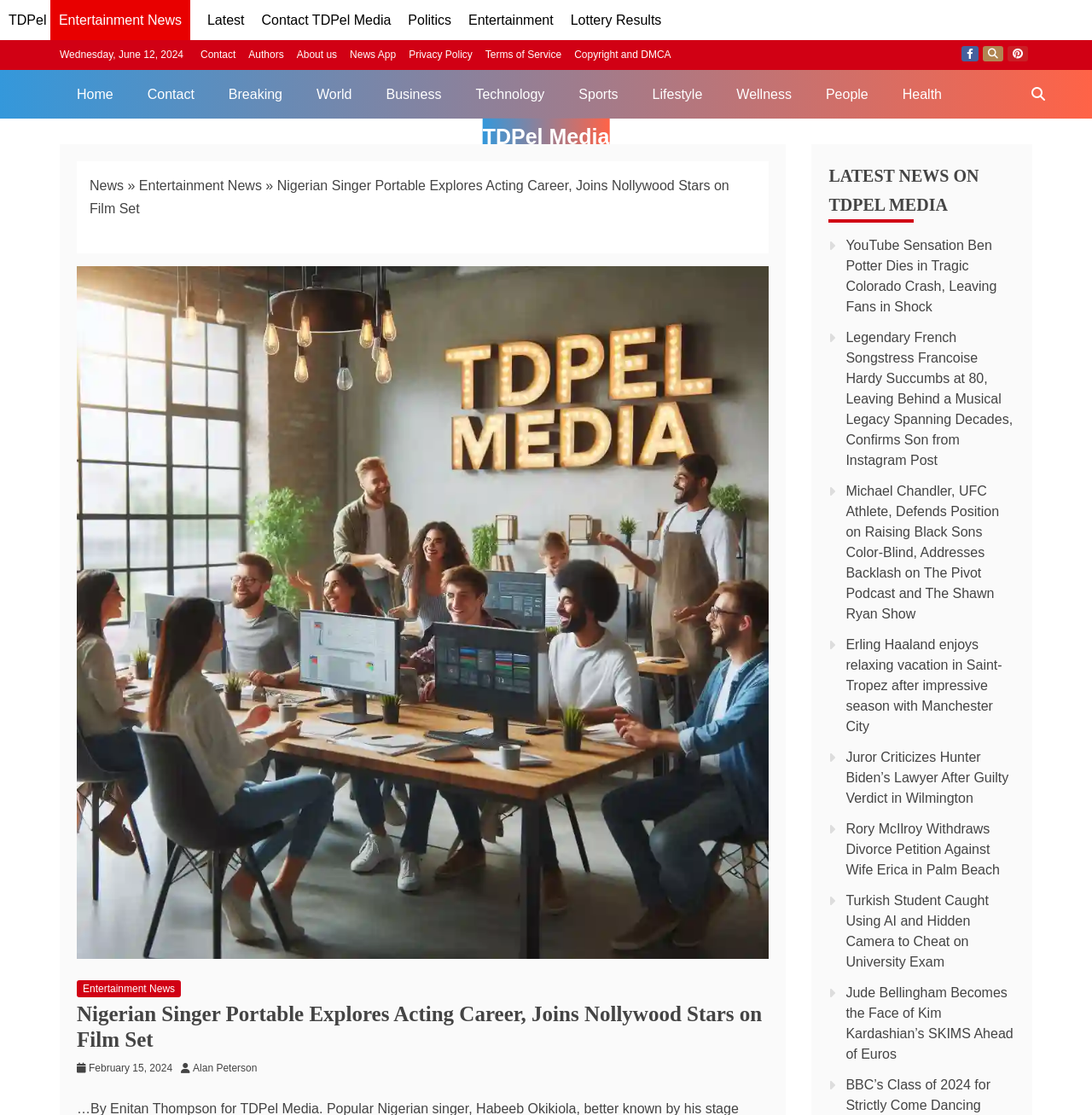What is the date displayed on the webpage?
Look at the image and answer the question using a single word or phrase.

Wednesday, June 12, 2024